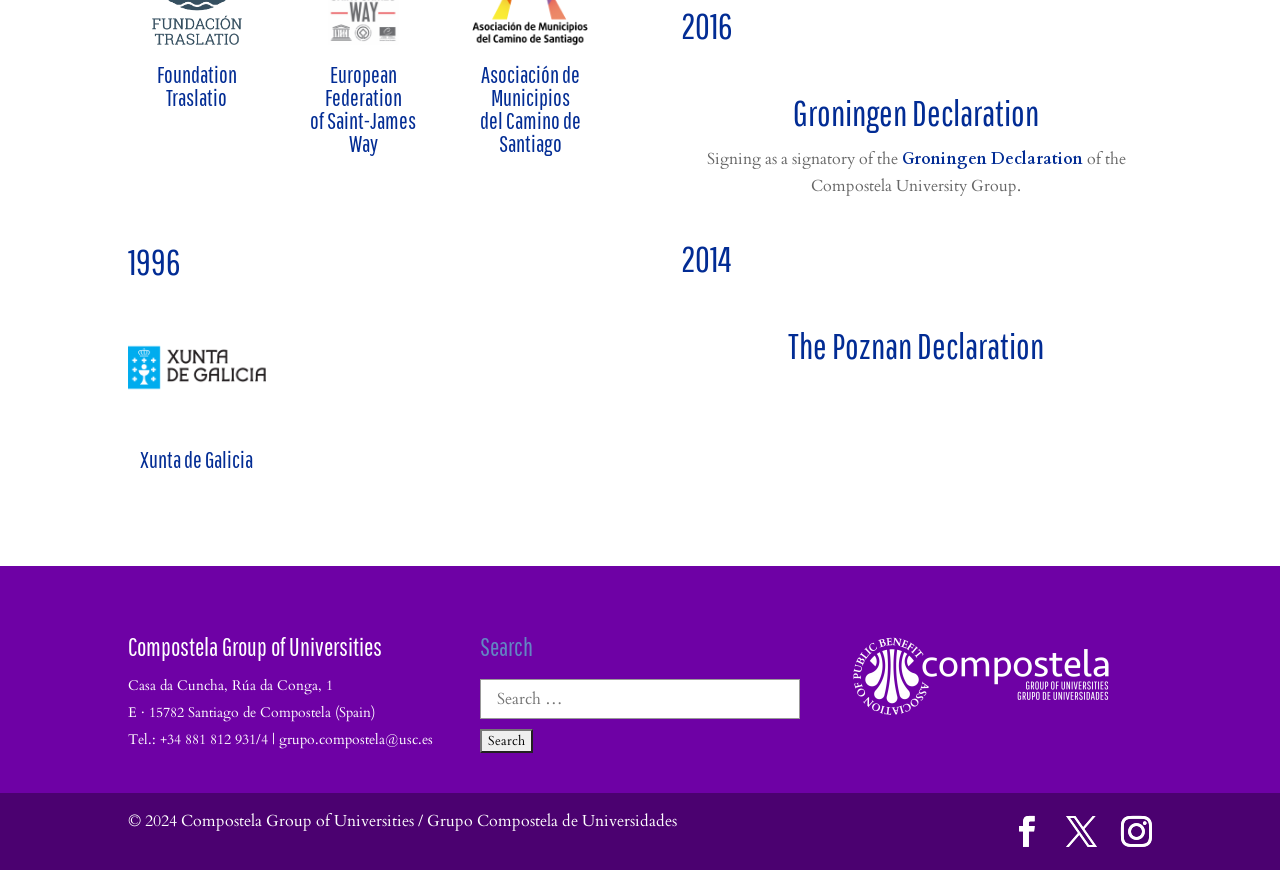Please answer the following question using a single word or phrase: What is the name of the university group?

Compostela Group of Universities